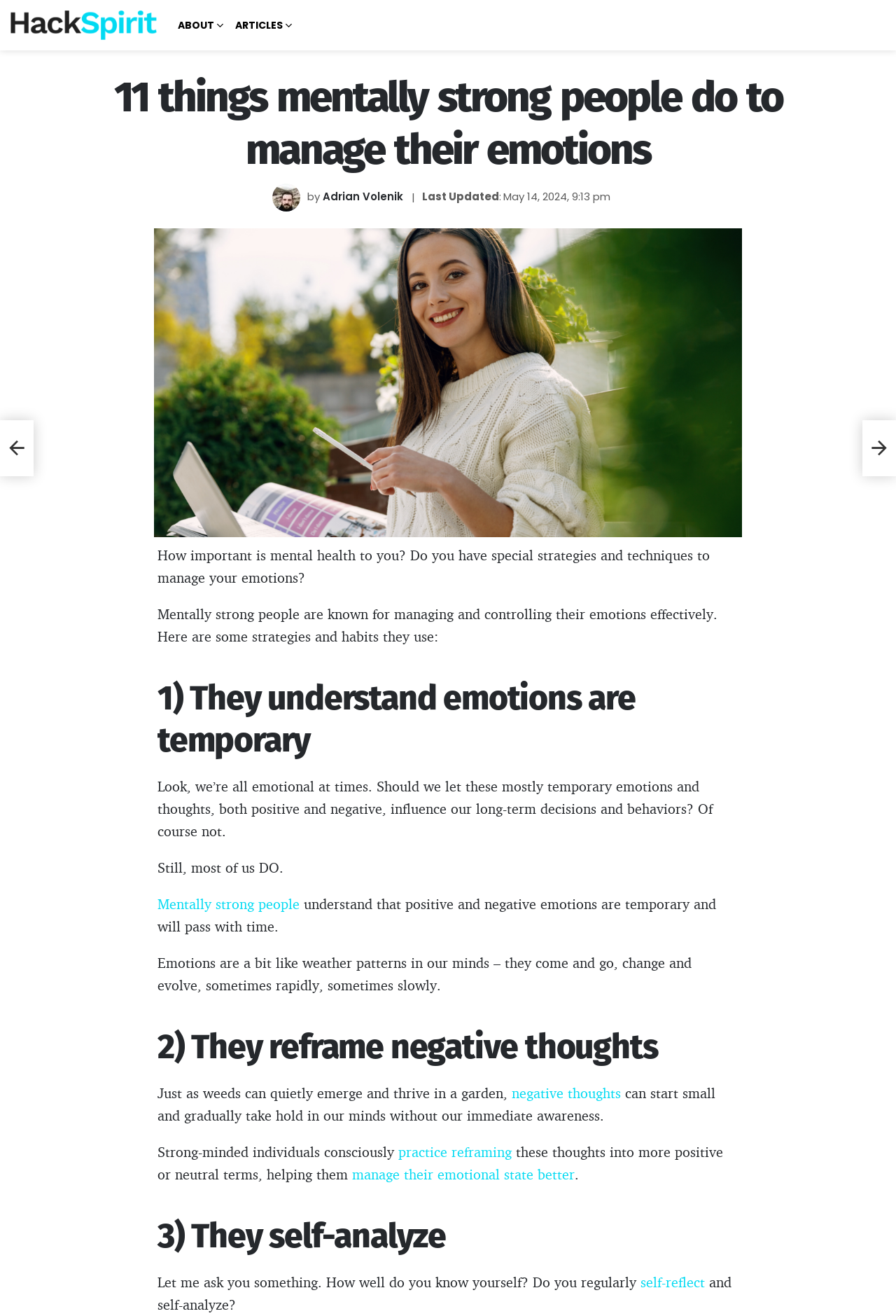Create a detailed narrative describing the layout and content of the webpage.

The webpage appears to be an article from Hack Spirit, a website focused on personal development and mental well-being. At the top of the page, there is a logo and a link to the website's homepage, accompanied by a navigation menu with links to "ABOUT" and "ARTICLES".

Below the navigation menu, there is a header section that displays the title of the article, "11 things mentally strong people do to manage their emotions", along with the author's name, "Adrian Volenik", and the date of publication, "May 14, 2024, 9:13 pm".

The main content of the article is divided into sections, each with a heading and a brief description. The first section starts with a question about the importance of mental health and introduces the topic of managing emotions. The subsequent sections, labeled from 1 to 3, discuss strategies and habits that mentally strong people use to control their emotions, such as understanding that emotions are temporary, reframing negative thoughts, and self-analyzing.

Throughout the article, there are links to related topics, such as "Mentally strong people" and "negative thoughts", which may lead to other articles or resources on the website. The text is accompanied by no images, but there are icons on the top-right and bottom-left corners of the page, which may represent social media links or other interactive elements.

Overall, the webpage appears to be a informative article that provides guidance and advice on managing emotions and developing mental strength.